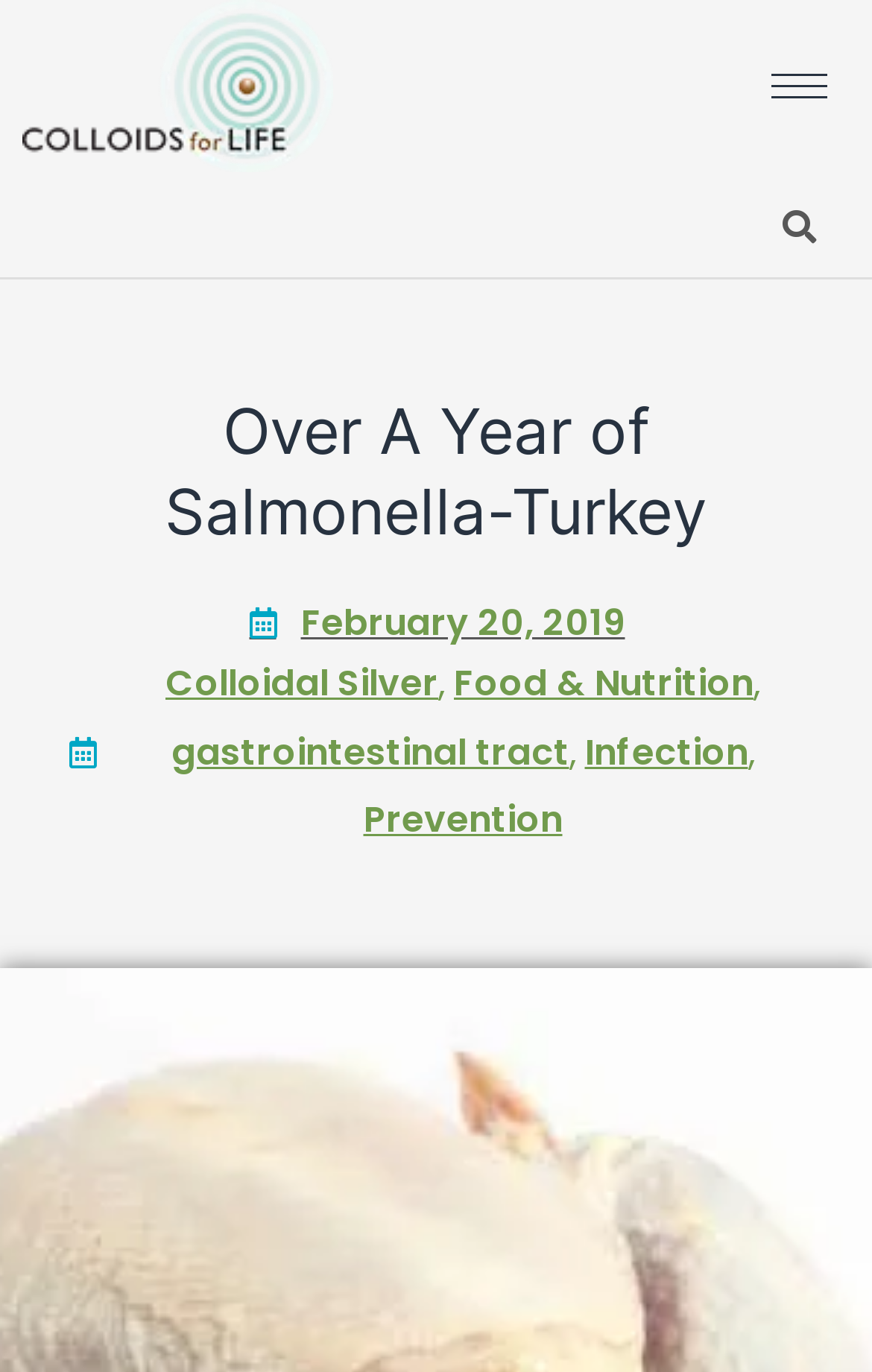How many links are in the article?
Offer a detailed and full explanation in response to the question.

I counted the number of link elements that are located within the article content, which are 'Colloidal Silver', 'Food & Nutrition', 'gastrointestinal tract', 'Infection', and 'Prevention'. There are 5 links in the article.